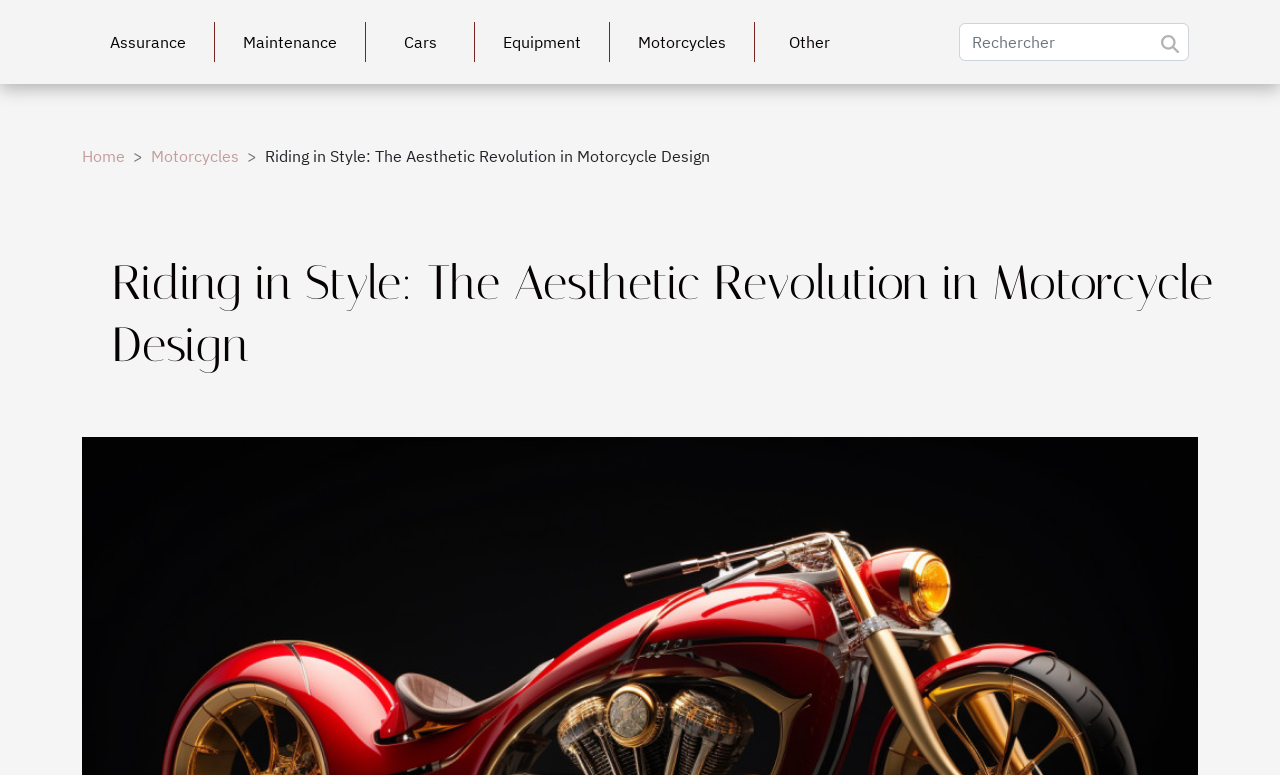Answer the question with a single word or phrase: 
How many categories are there in the top menu?

6